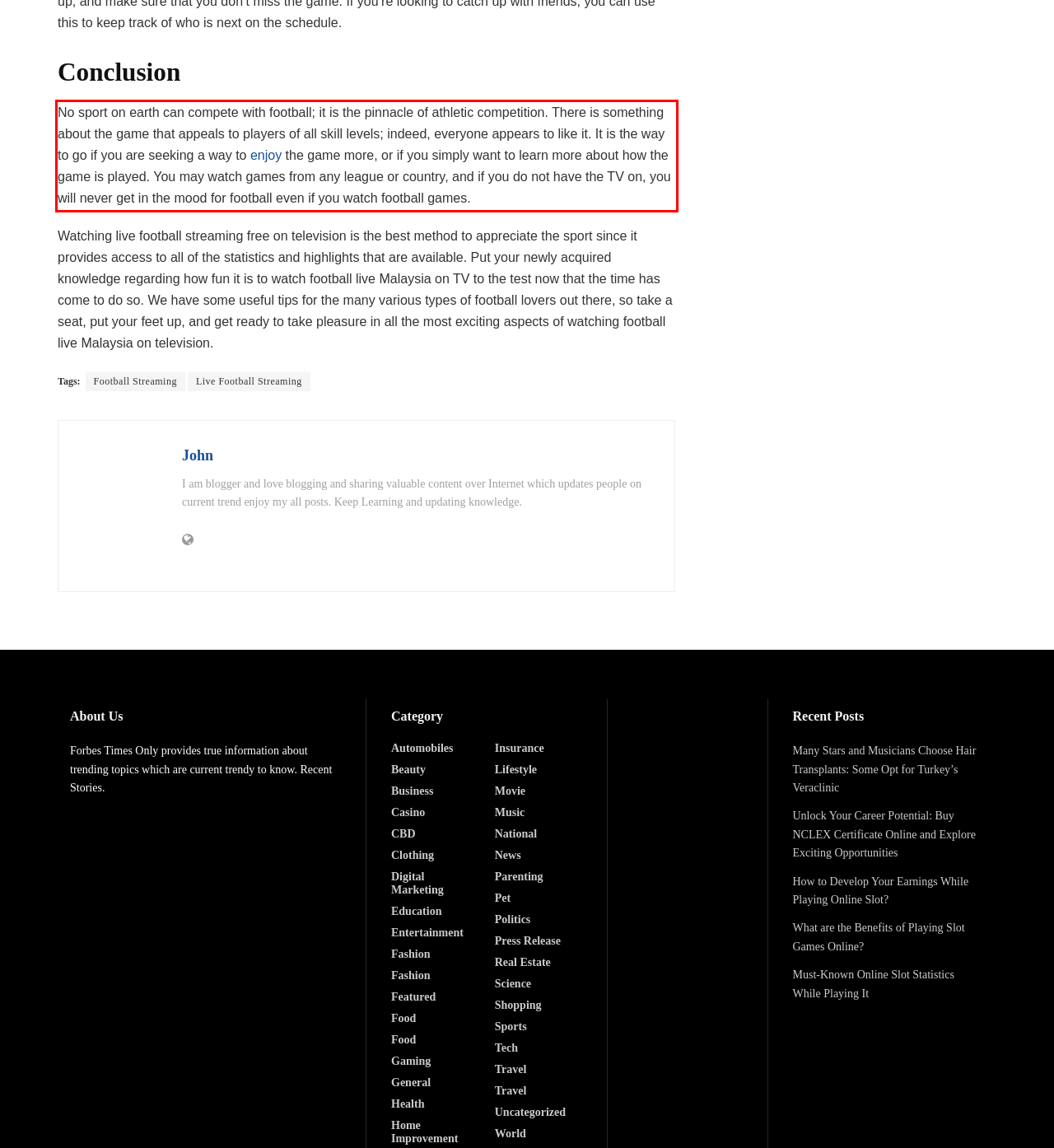The screenshot provided shows a webpage with a red bounding box. Apply OCR to the text within this red bounding box and provide the extracted content.

No sport on earth can compete with football; it is the pinnacle of athletic competition. There is something about the game that appeals to players of all skill levels; indeed, everyone appears to like it. It is the way to go if you are seeking a way to enjoy the game more, or if you simply want to learn more about how the game is played. You may watch games from any league or country, and if you do not have the TV on, you will never get in the mood for football even if you watch football games.